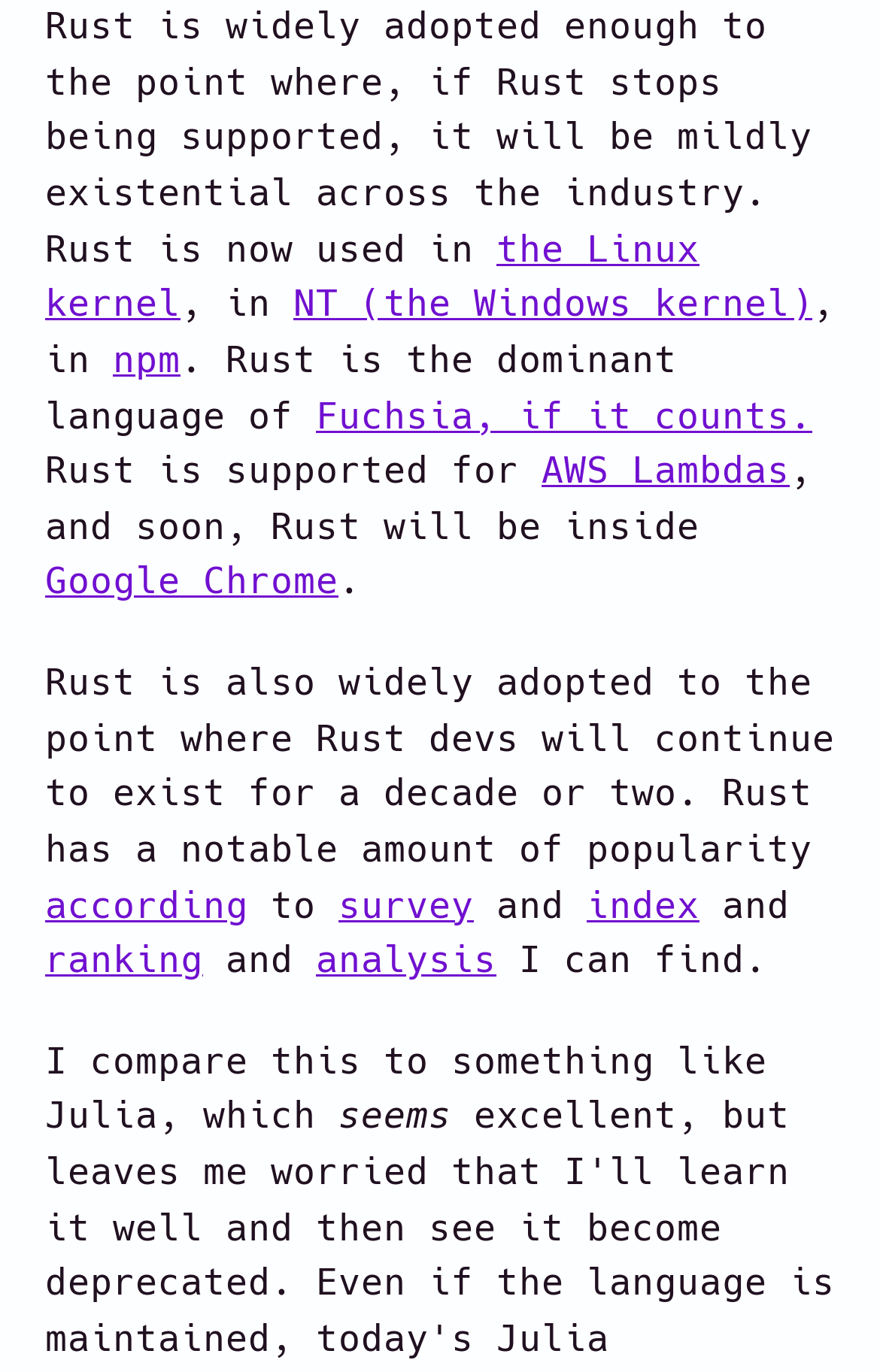With reference to the image, please provide a detailed answer to the following question: What is Julia compared to?

Based on the text, Julia is compared to Rust in terms of its adoption and popularity. The text states 'I compare this to something like Julia, which...' implying that Julia is being compared to Rust in some aspect.